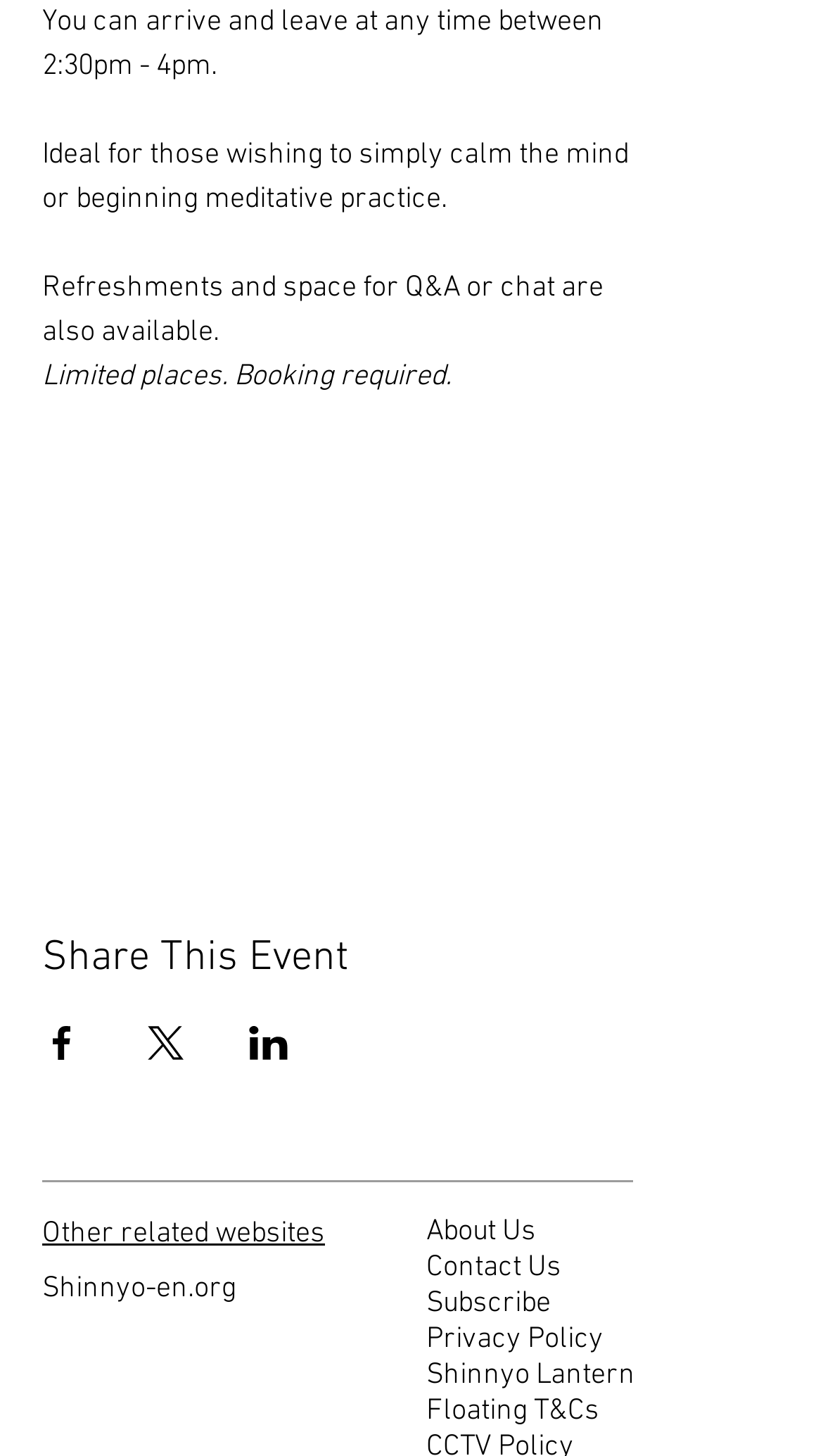What is the time frame for arriving and leaving?
Please respond to the question with a detailed and informative answer.

The webpage mentions 'You can arrive and leave at any time between 2:30pm - 4pm.' which indicates the time frame for attending the event.